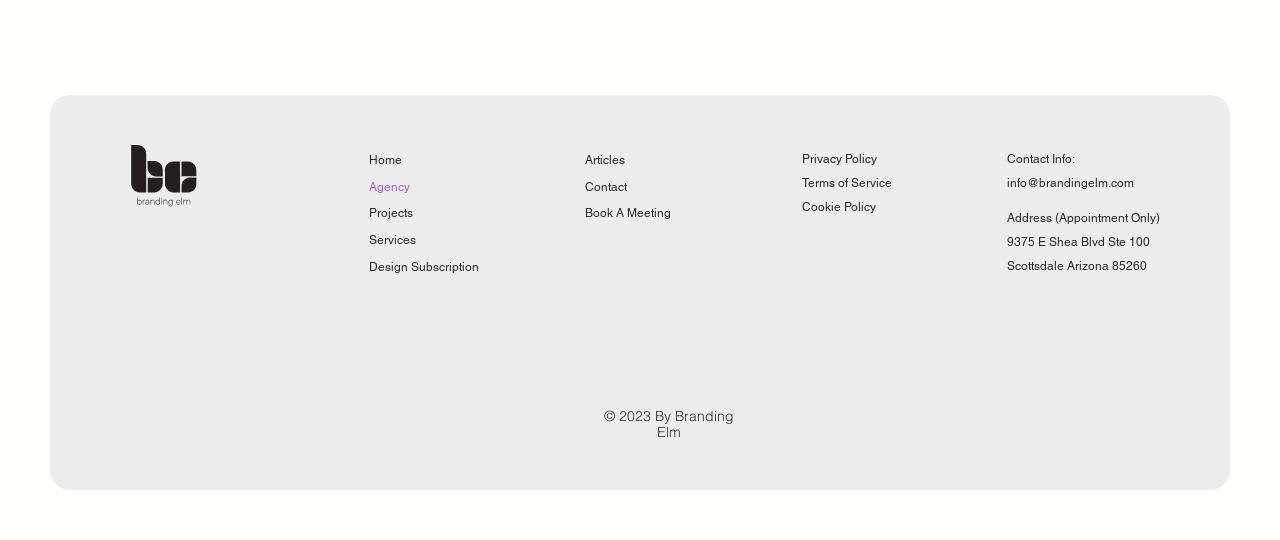Predict the bounding box of the UI element based on the description: "Privacy Policy". The coordinates should be four float numbers between 0 and 1, formatted as [left, top, right, bottom].

[0.627, 0.281, 0.685, 0.307]